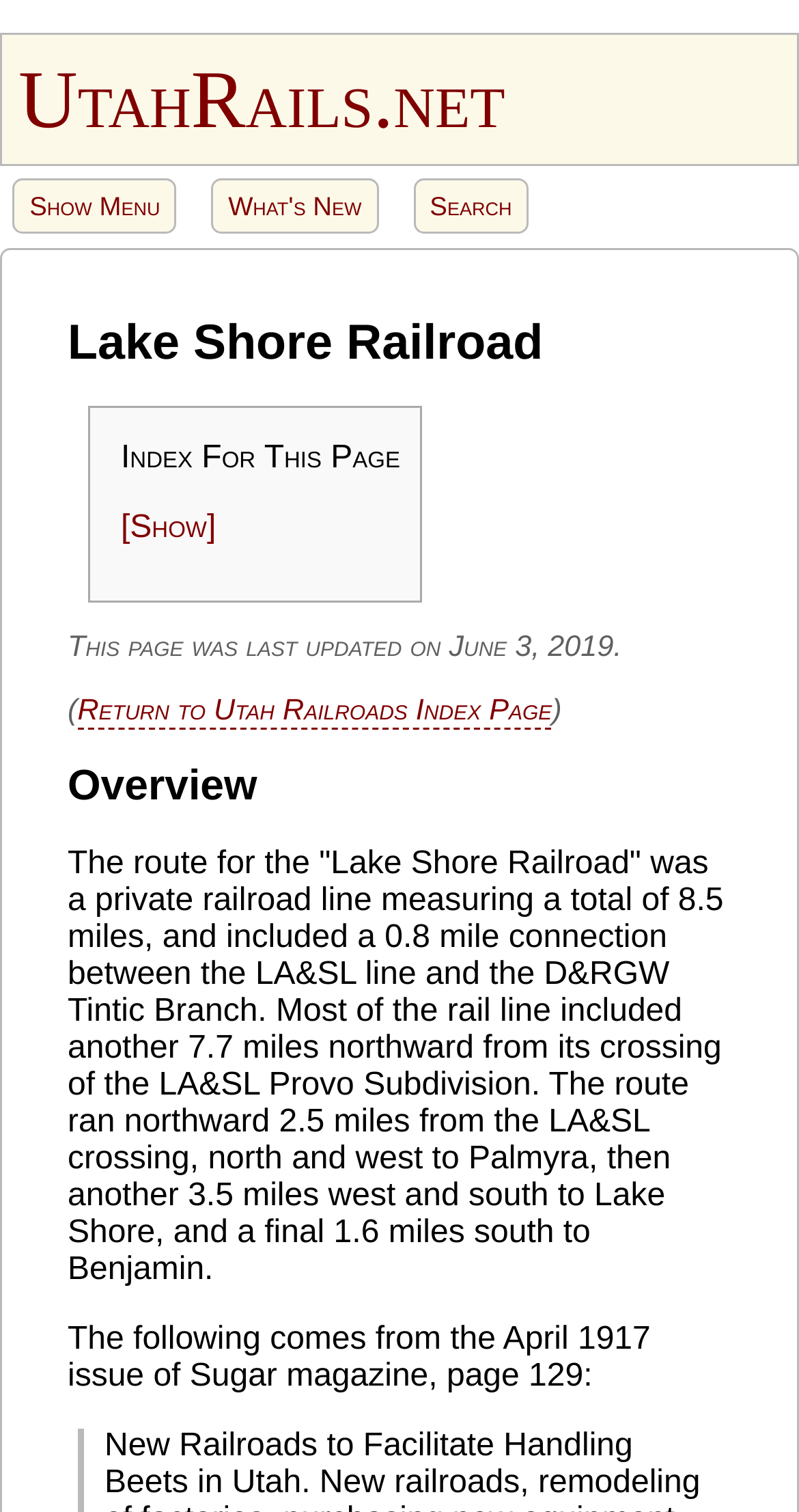Provide a single word or phrase to answer the given question: 
Where did the Lake Shore Railroad line connect to the D&RGW Tintic Branch?

LA&SL line